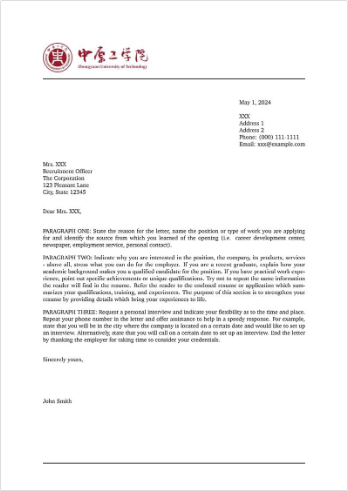Construct a detailed narrative about the image.

The image displayed is a reference letter template from Zhongyuan University of Technology, designed as a simplified version based on a template from Fudan University. The letter includes a formal layout with placeholders for recipient details, including the recipient's name, title, organization, address, and a date. 

Key sections of the template include:

1. **Opening**: A polite salutation addressed to the recipient.
2. **Introduction**: A paragraph outlining the purpose of the letter, indicating the position applied for and emphasizing the applicant's relevant experiences.
3. **Main Body**: Discusses the applicant's skills, qualifications, and any pertinent experiences that align with the job or opportunity, showcasing their suitability for the role or program.
4. **Conclusion**: A section that invites the recipient to contact the writer for further details, expressing gratitude for considering the application.

The letter concludes with a courteous closing and the name of the sender, emphasizing professionalism and clarity in its format.